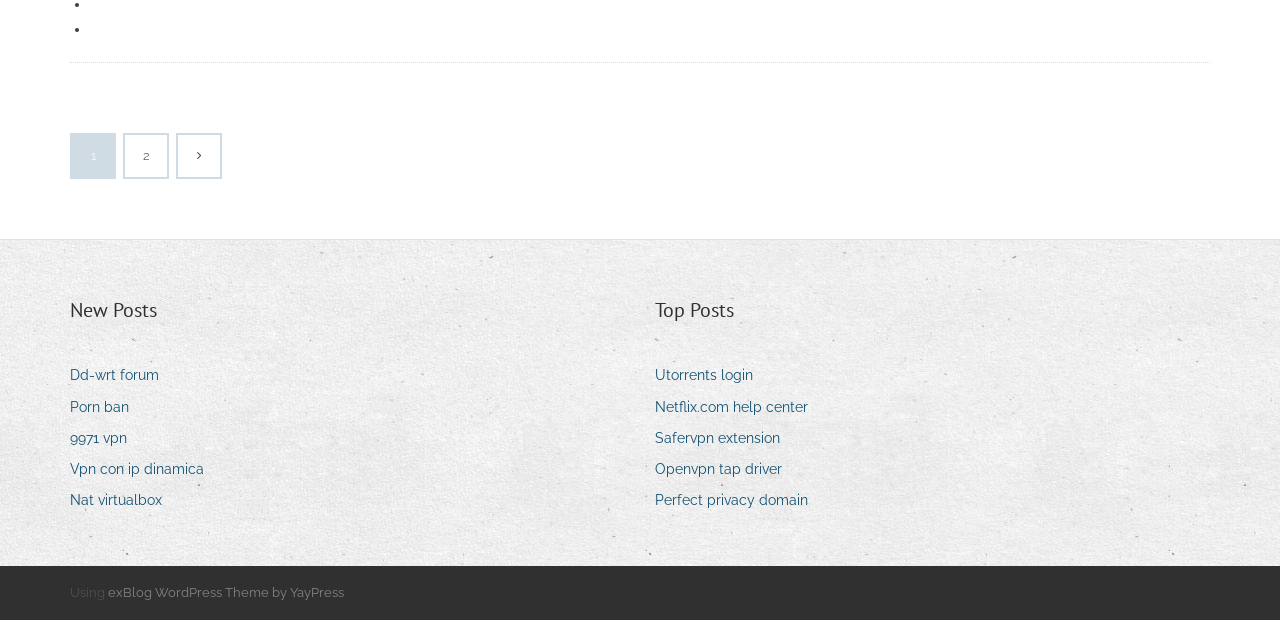Locate the bounding box coordinates of the element I should click to achieve the following instruction: "Visit 'Dd-wrt forum'".

[0.055, 0.585, 0.136, 0.628]